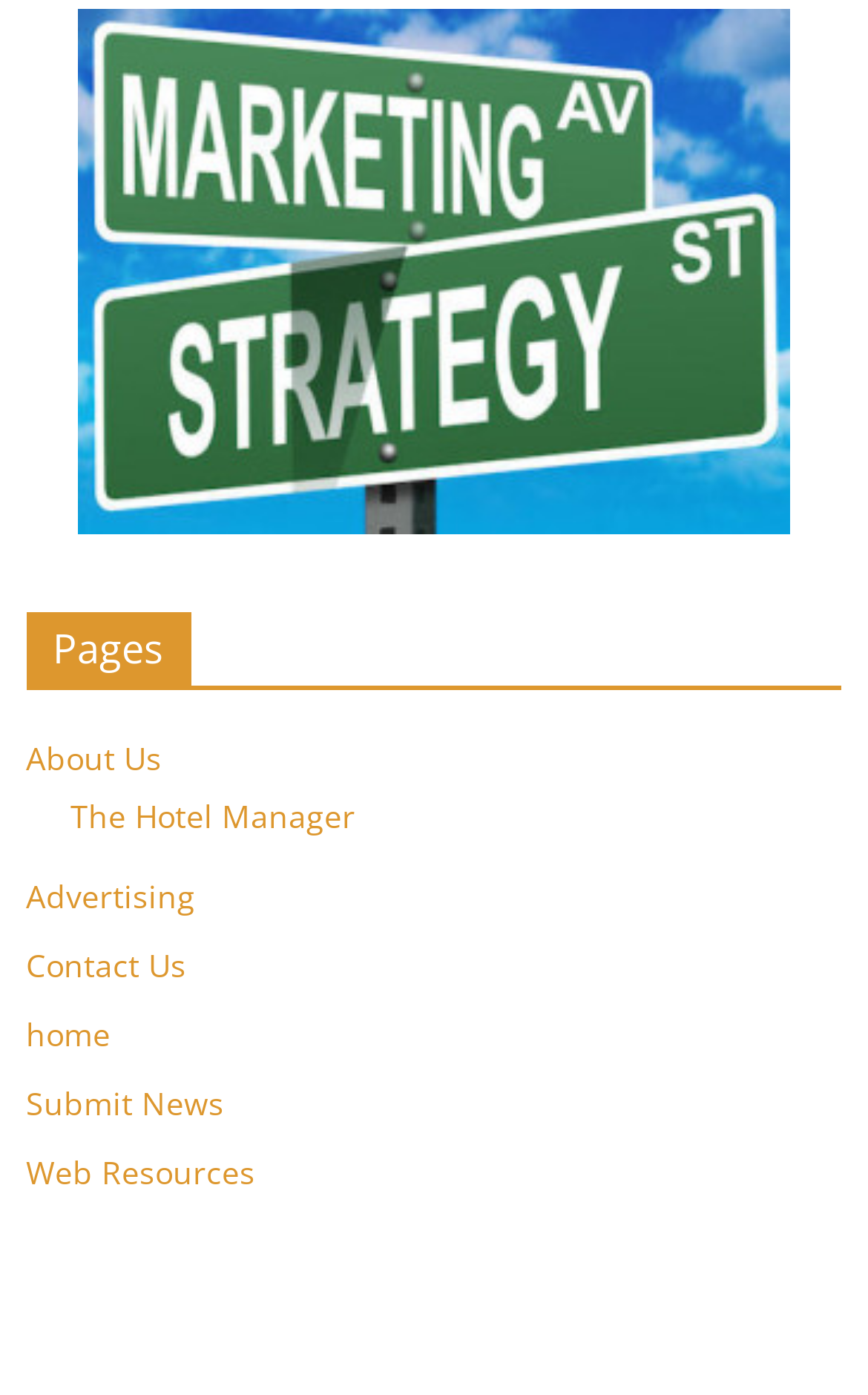What is the position of the 'About Us' link?
Give a one-word or short phrase answer based on the image.

Top-left